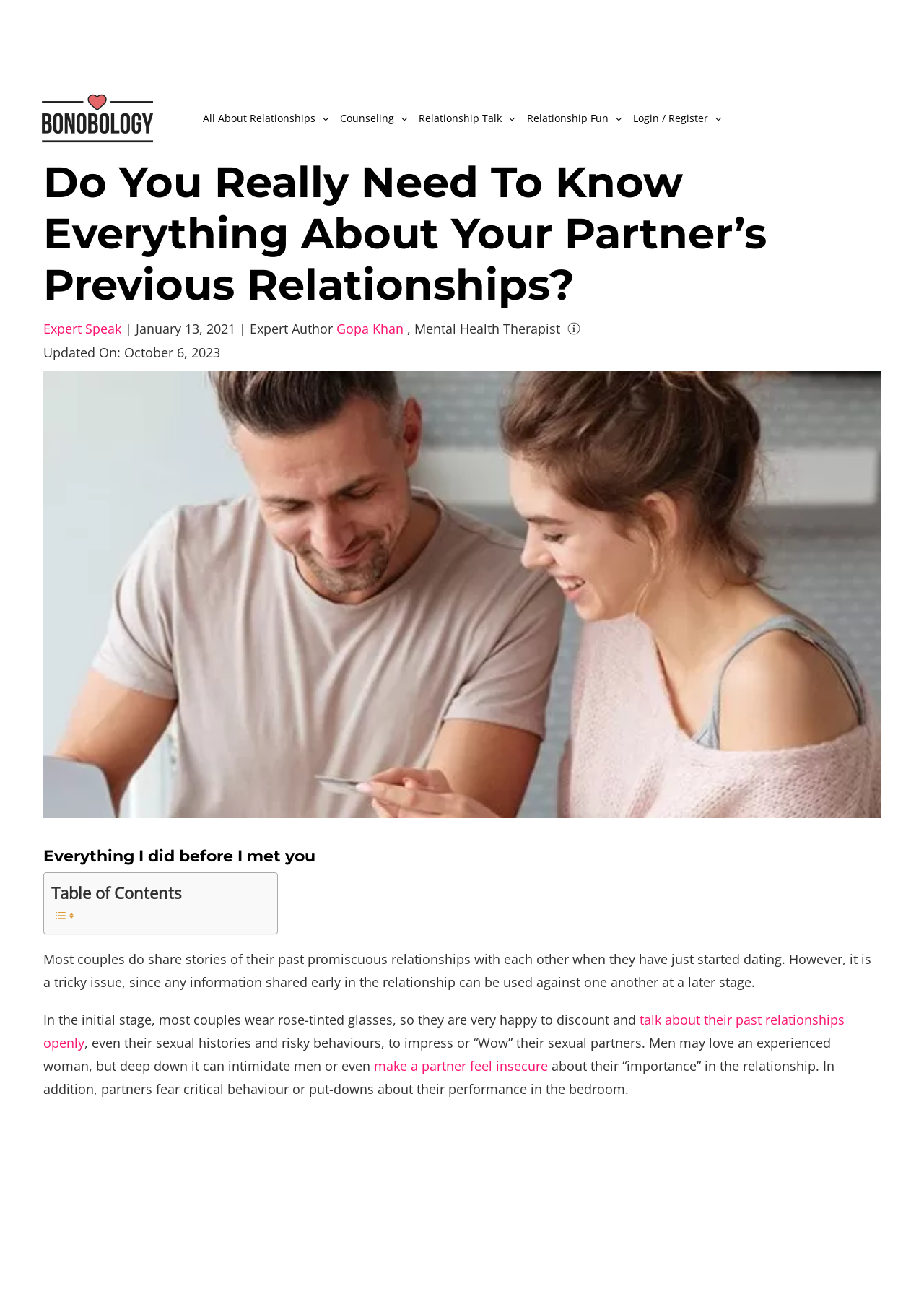Locate the bounding box coordinates of the element I should click to achieve the following instruction: "View book details of Kiwis and Koalas".

None